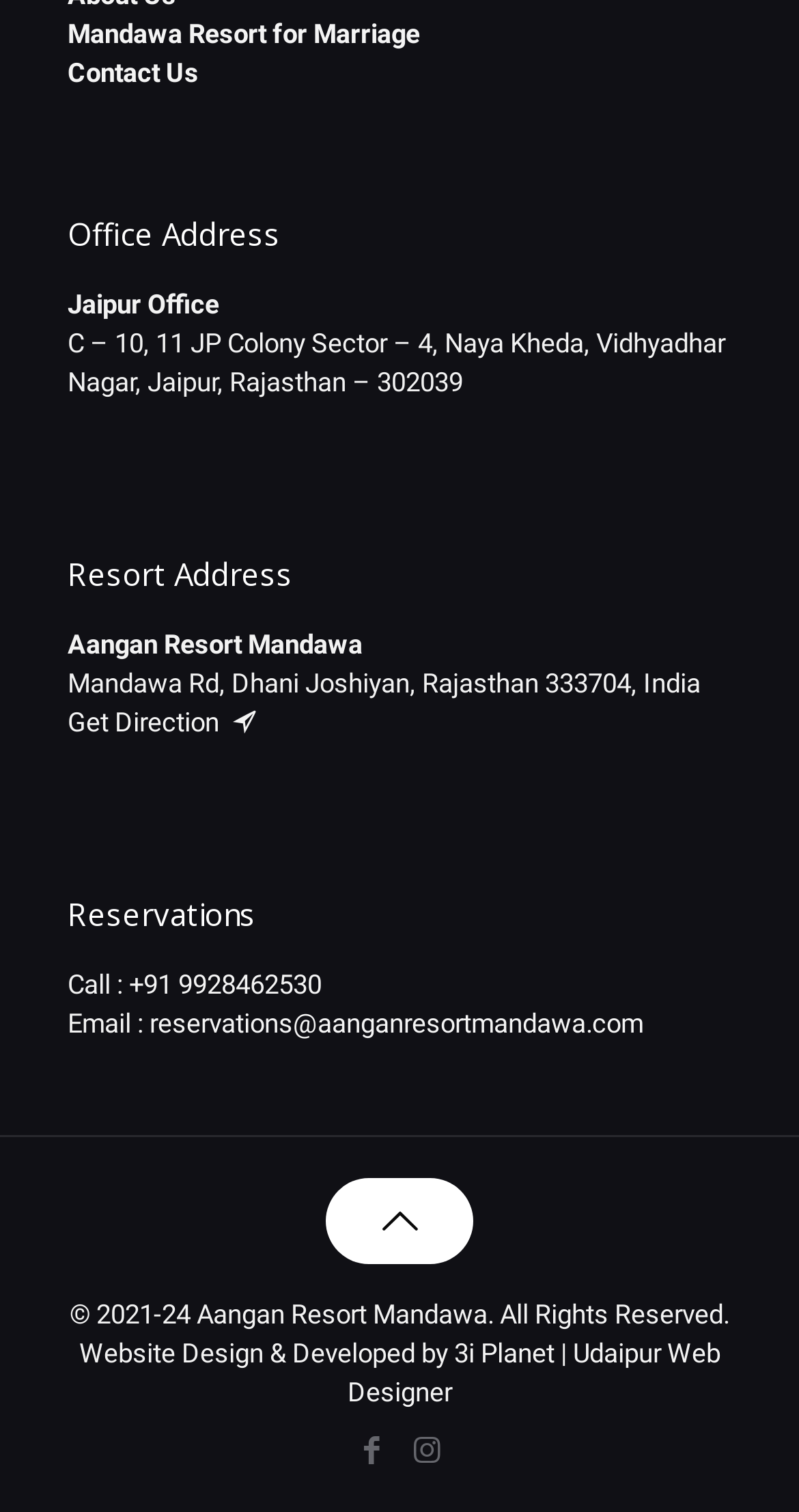Please find the bounding box coordinates of the element that must be clicked to perform the given instruction: "Call for reservations". The coordinates should be four float numbers from 0 to 1, i.e., [left, top, right, bottom].

[0.162, 0.64, 0.403, 0.661]